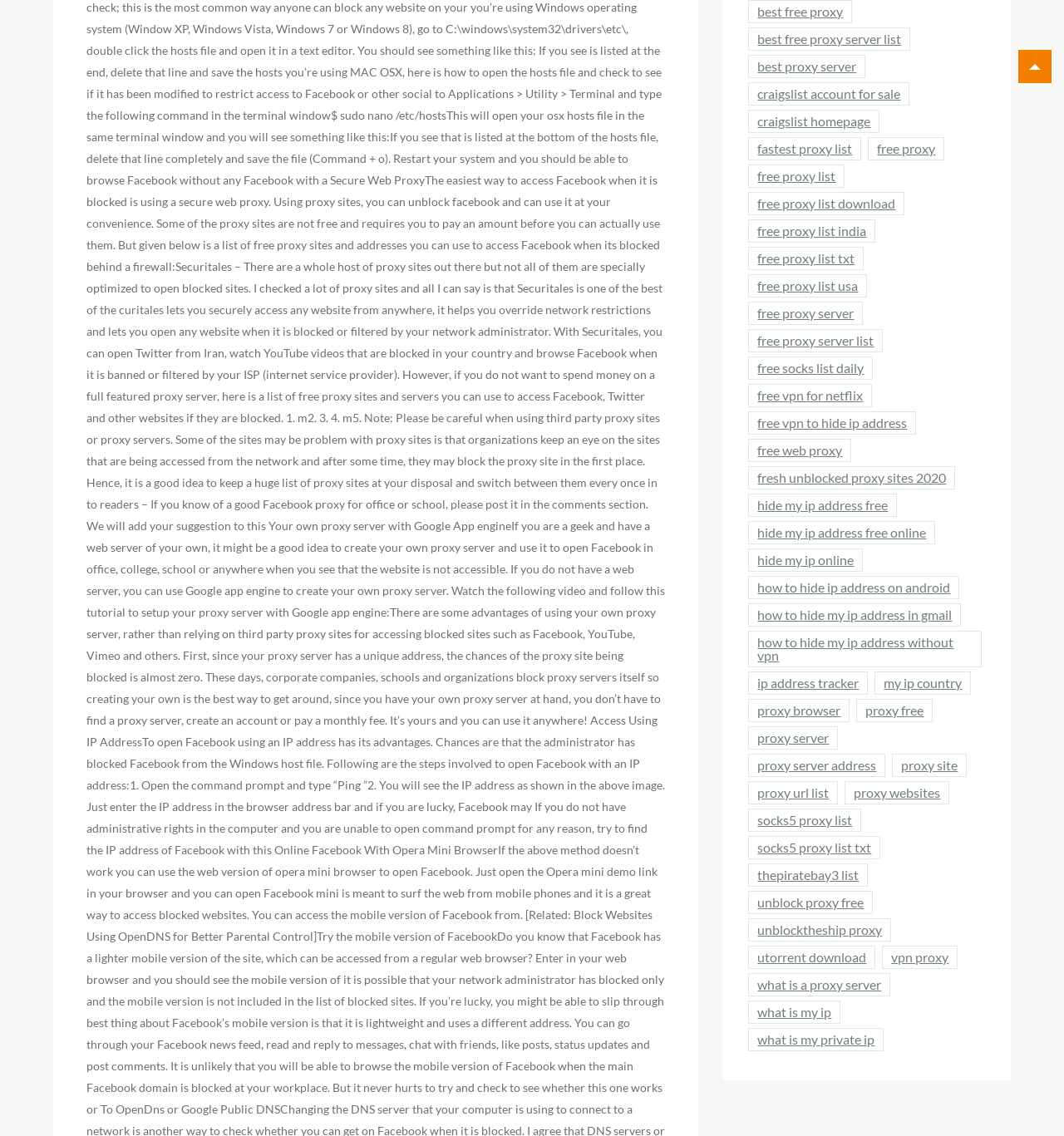Using the provided description free proxy server list, find the bounding box coordinates for the UI element. Provide the coordinates in (top-left x, top-left y, bottom-right x, bottom-right y) format, ensuring all values are between 0 and 1.

[0.703, 0.29, 0.83, 0.31]